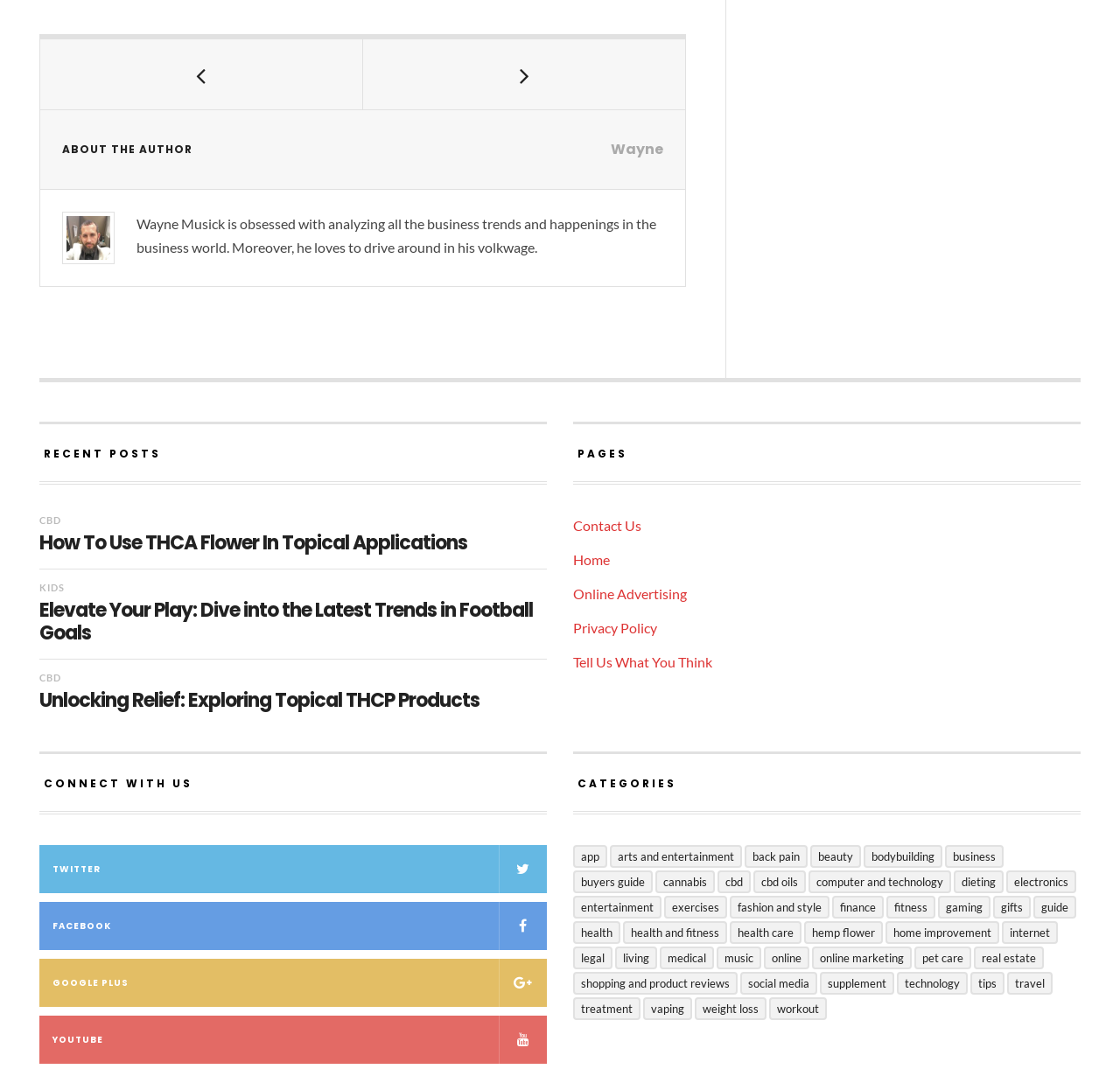Locate the bounding box coordinates of the region to be clicked to comply with the following instruction: "View recent posts". The coordinates must be four float numbers between 0 and 1, in the form [left, top, right, bottom].

[0.035, 0.411, 0.488, 0.47]